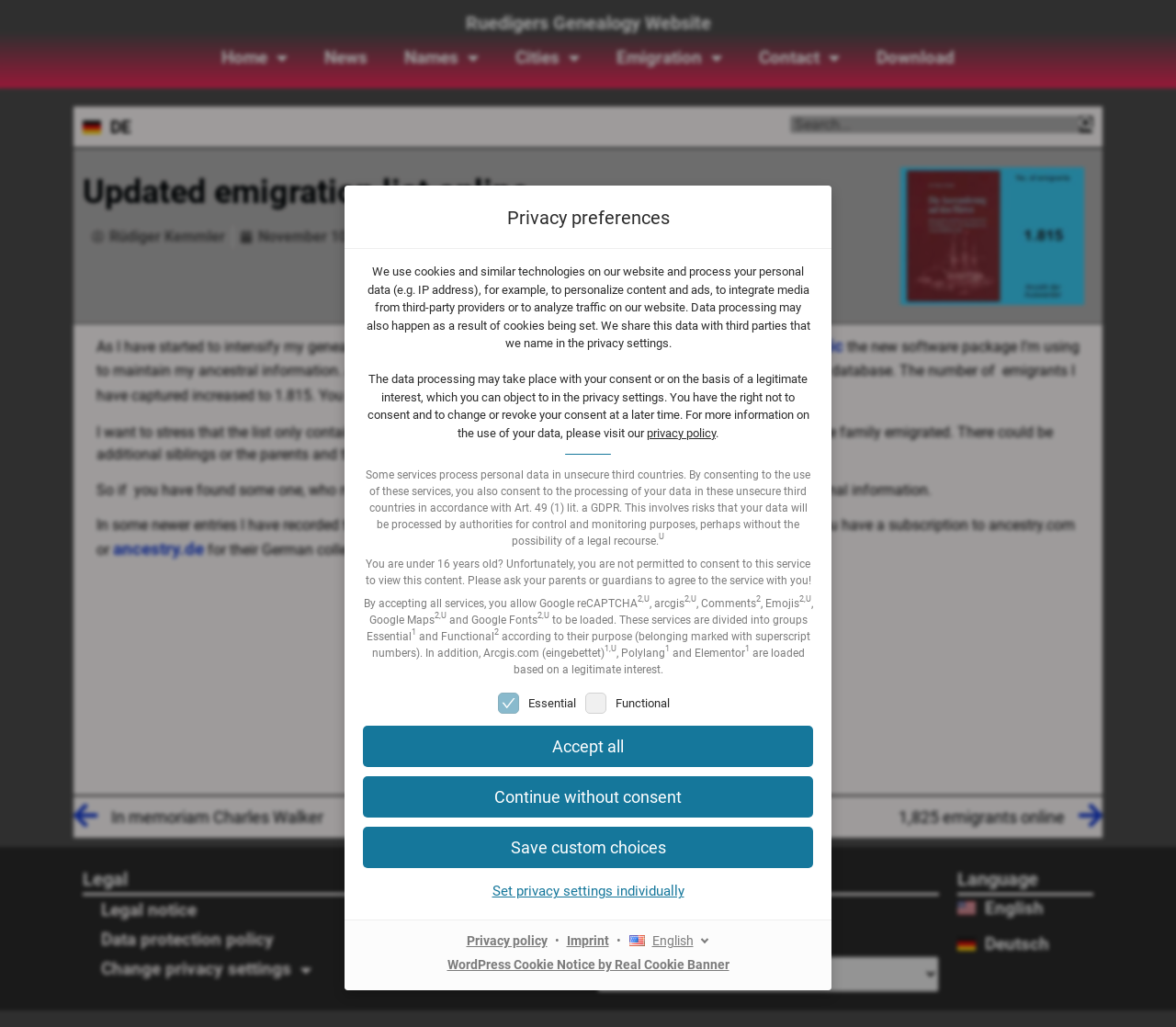Identify the main heading of the webpage and provide its text content.

Ruedigers Genealogy Website